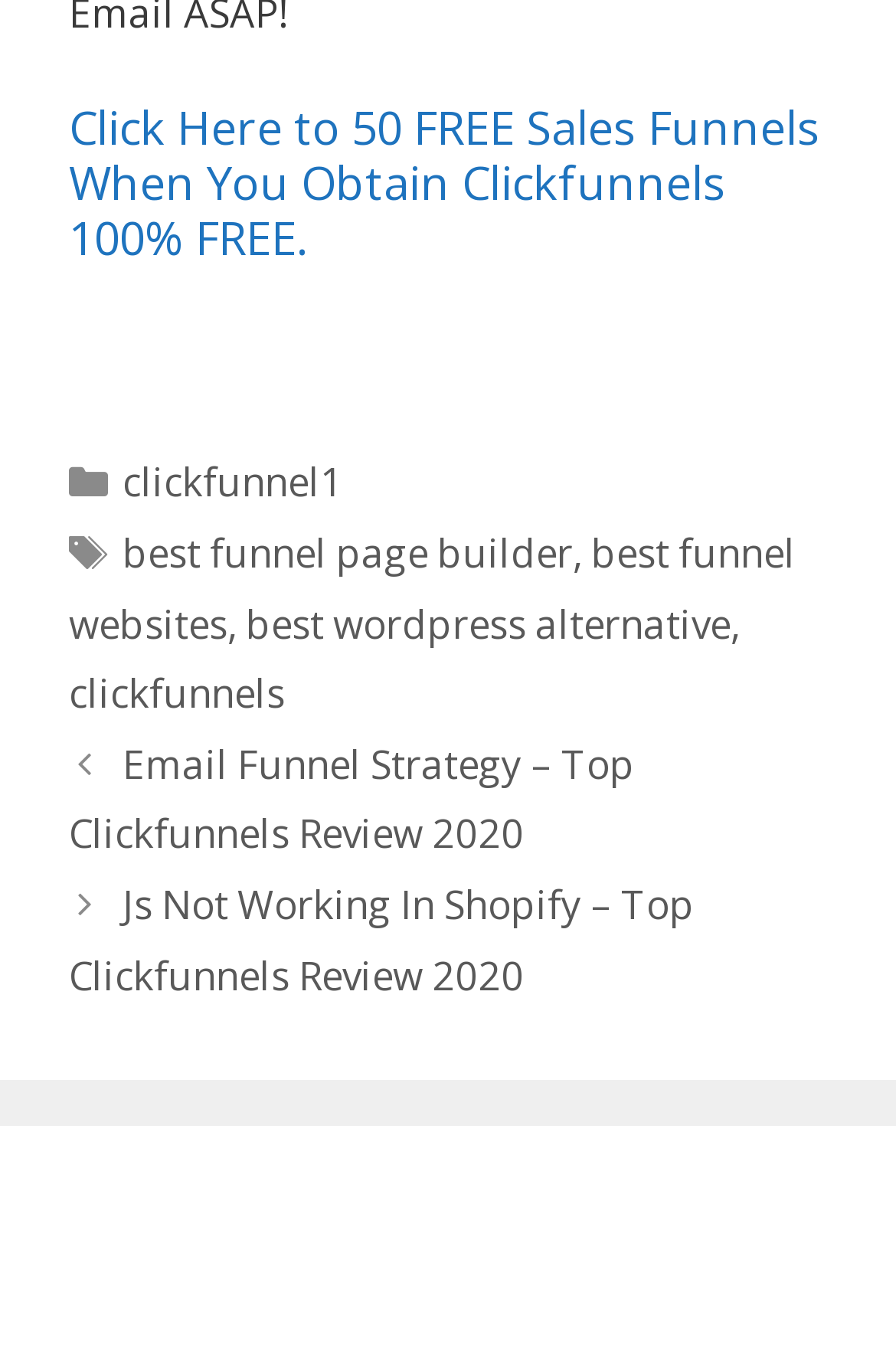Locate and provide the bounding box coordinates for the HTML element that matches this description: "clickfunnels".

[0.077, 0.495, 0.318, 0.534]